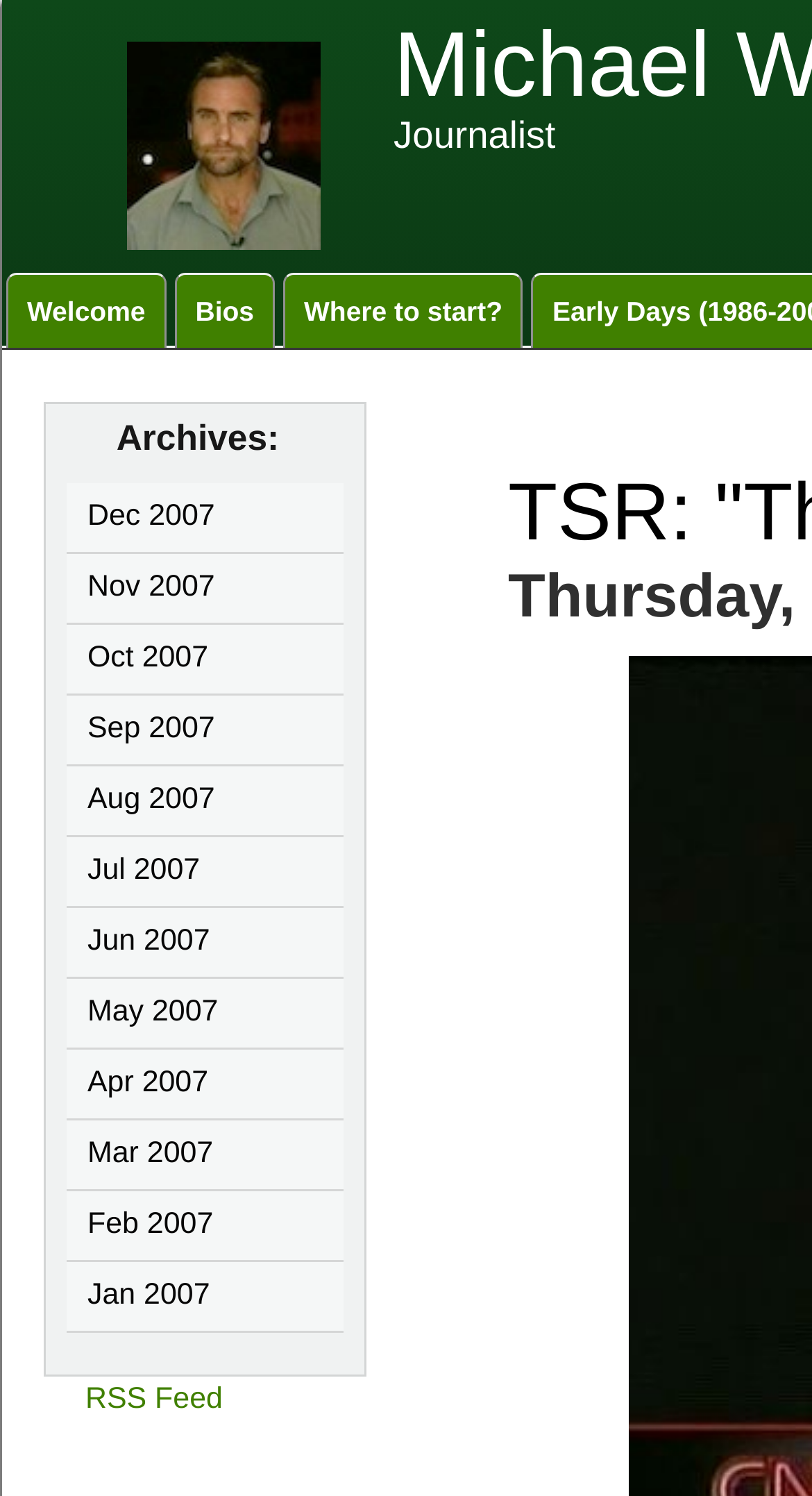Generate a detailed explanation of the webpage's features and information.

The webpage appears to be a personal website or blog, with a focus on the author, Michael Ware. At the top left corner, there is a site logo, which is an image. Below the logo, there are three navigation links: "Welcome", "Bios", and "Where to start?". These links are positioned horizontally, with "Welcome" on the left, "Bios" in the middle, and "Where to start?" on the right.

Further down the page, there is a list of archived links, labeled by month, from December 2007 to January 2007. These links are stacked vertically, with the most recent month at the top and the oldest at the bottom. They are positioned near the left edge of the page.

At the very bottom of the page, there is a link to an "RSS Feed", which is located near the left edge of the page.